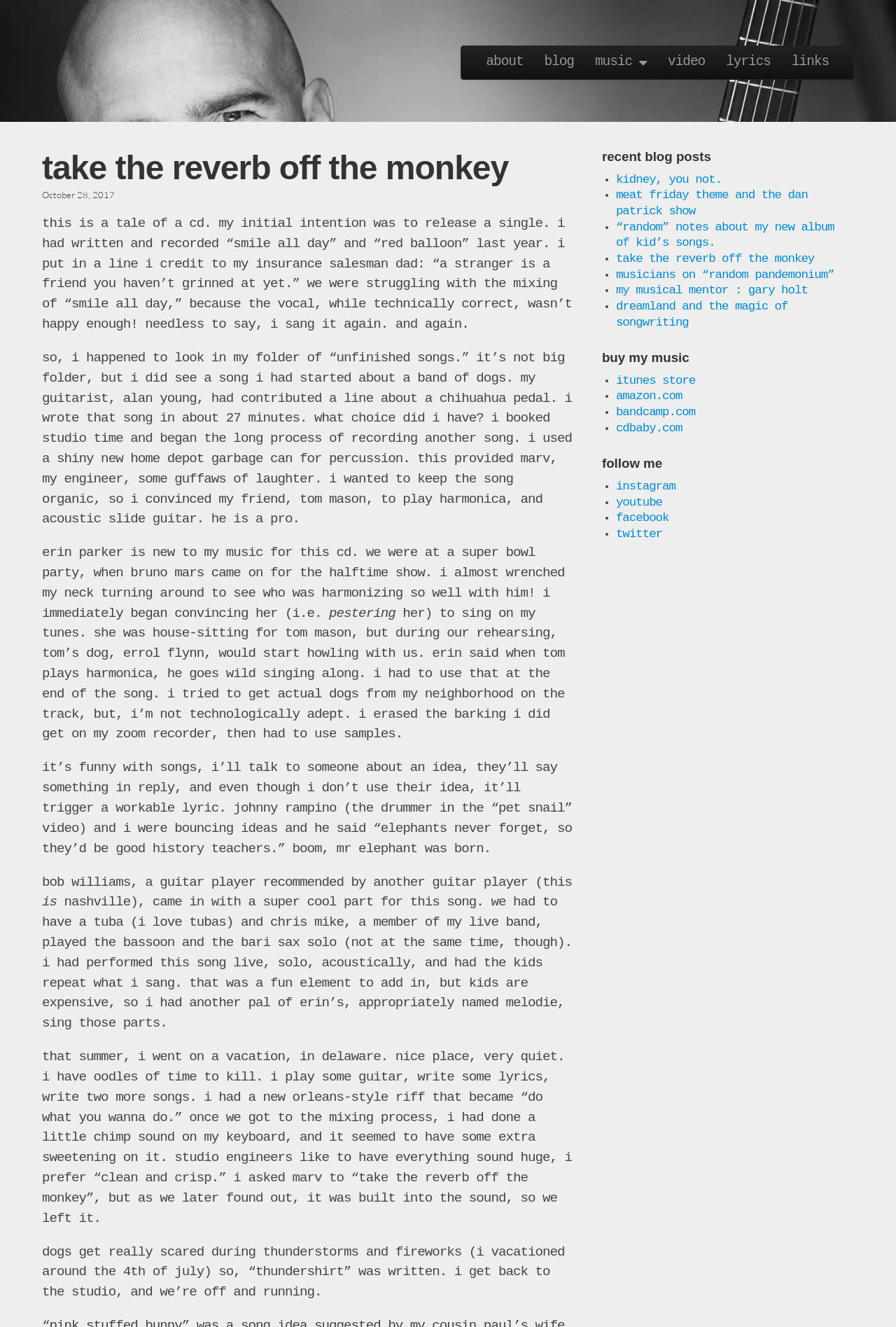Respond to the question with just a single word or phrase: 
What is the title of the blog post?

Take the reverb off the monkey